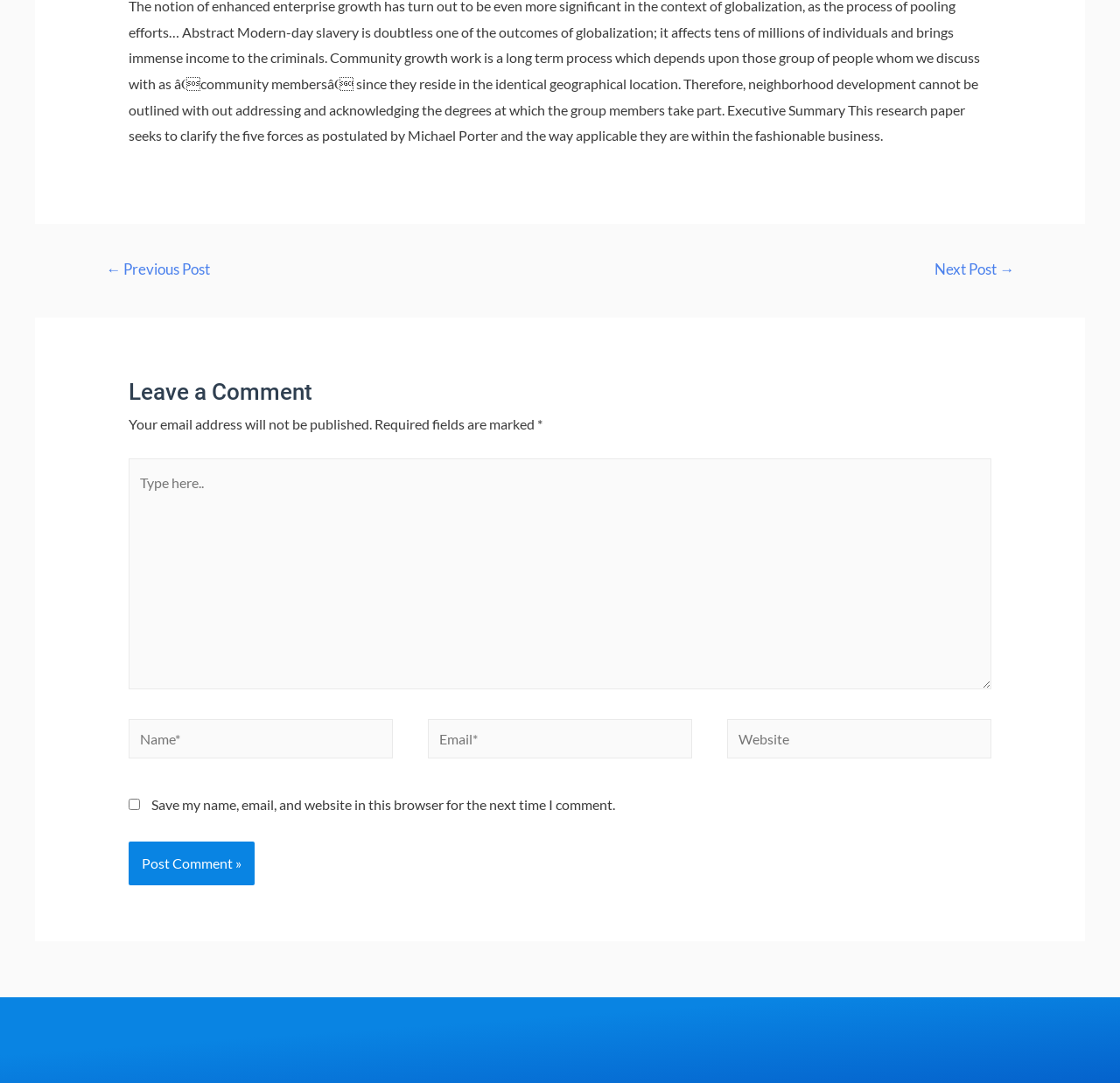Provide the bounding box coordinates in the format (top-left x, top-left y, bottom-right x, bottom-right y). All values are floating point numbers between 0 and 1. Determine the bounding box coordinate of the UI element described as: parent_node: Website name="url" placeholder="Website"

[0.649, 0.664, 0.885, 0.7]